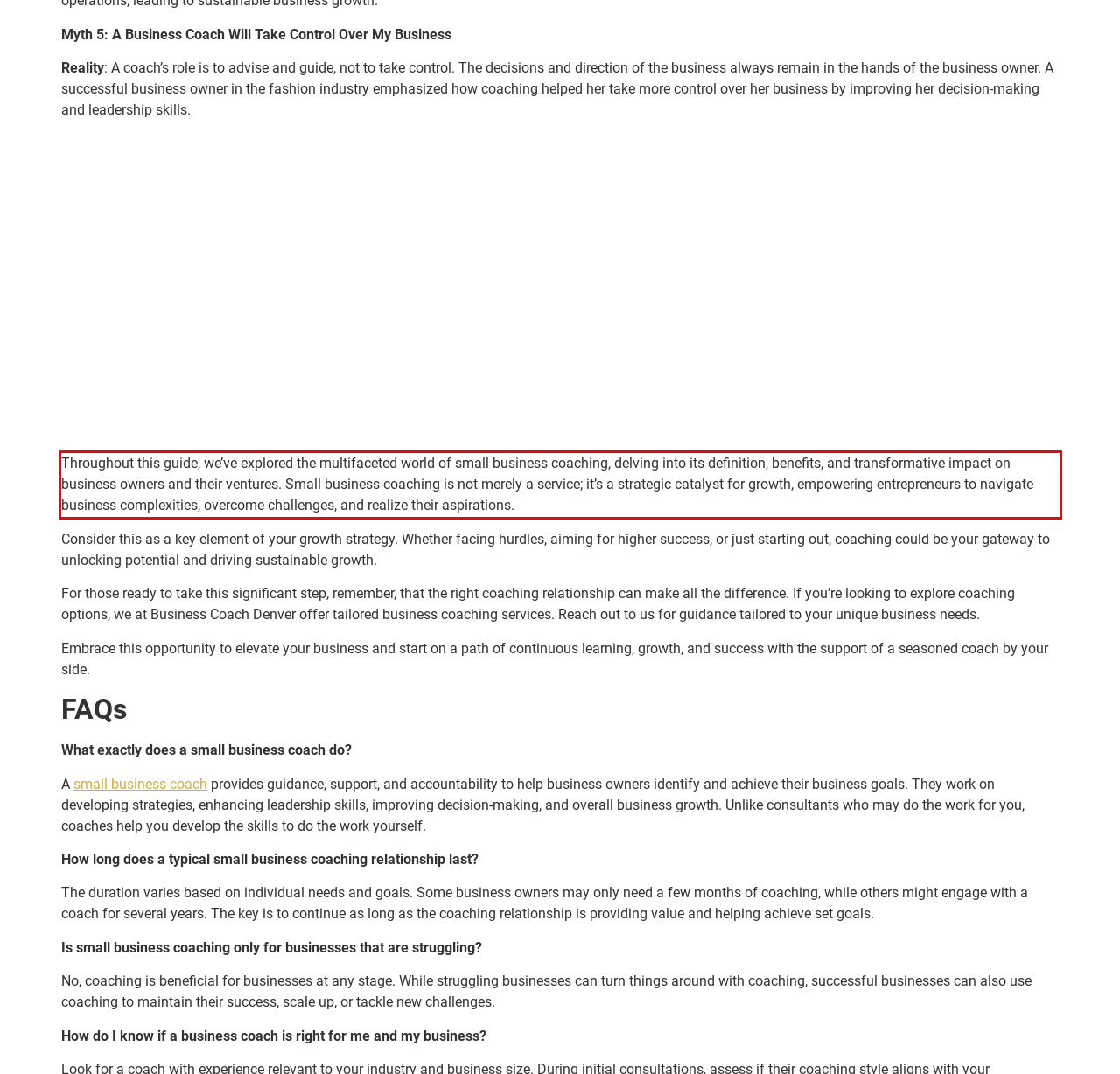There is a screenshot of a webpage with a red bounding box around a UI element. Please use OCR to extract the text within the red bounding box.

Throughout this guide, we’ve explored the multifaceted world of small business coaching, delving into its definition, benefits, and transformative impact on business owners and their ventures. Small business coaching is not merely a service; it’s a strategic catalyst for growth, empowering entrepreneurs to navigate business complexities, overcome challenges, and realize their aspirations.